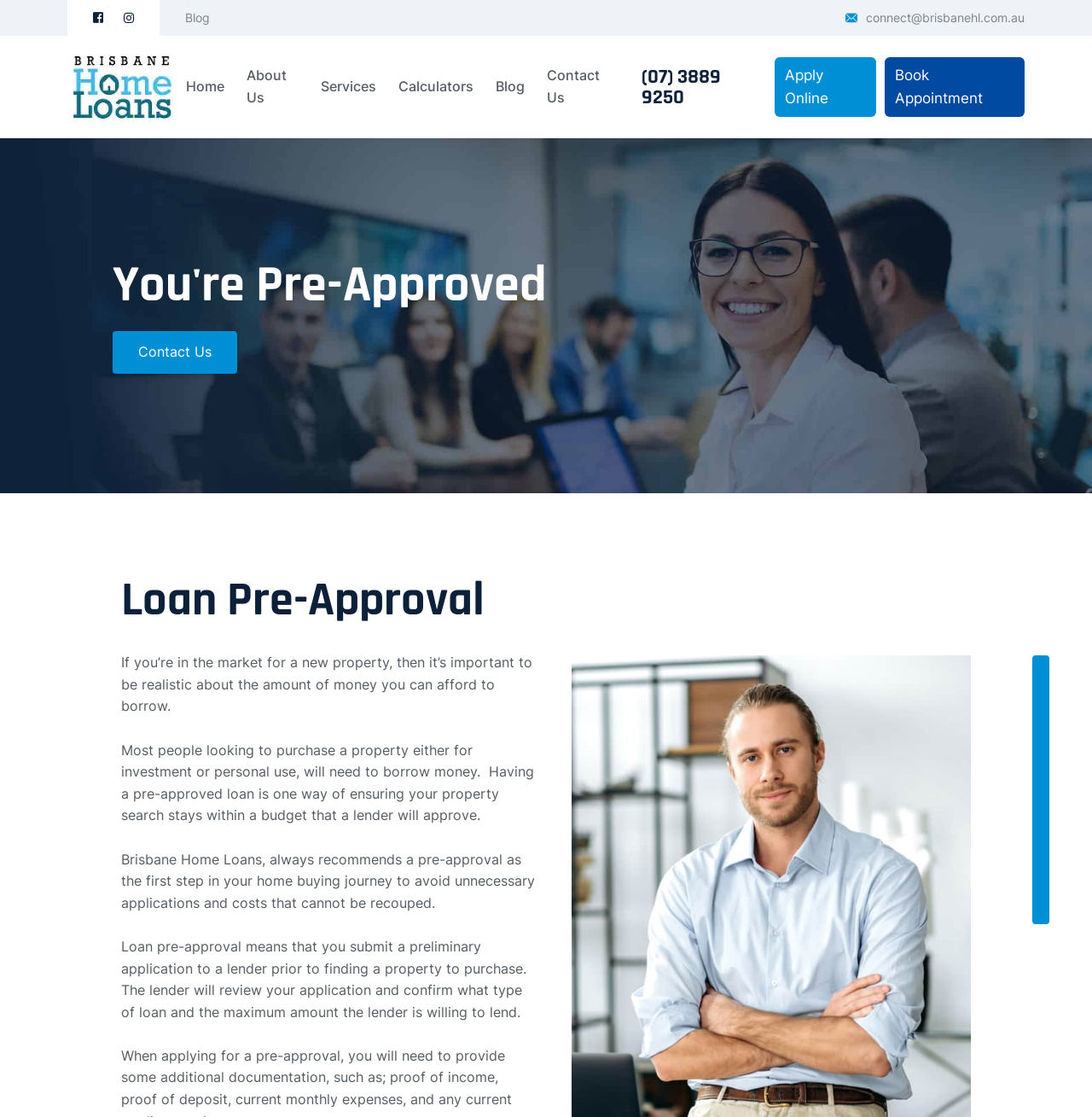Determine the bounding box coordinates of the clickable element to achieve the following action: 'Click the 'Blog' link'. Provide the coordinates as four float values between 0 and 1, formatted as [left, top, right, bottom].

[0.17, 0.007, 0.192, 0.025]